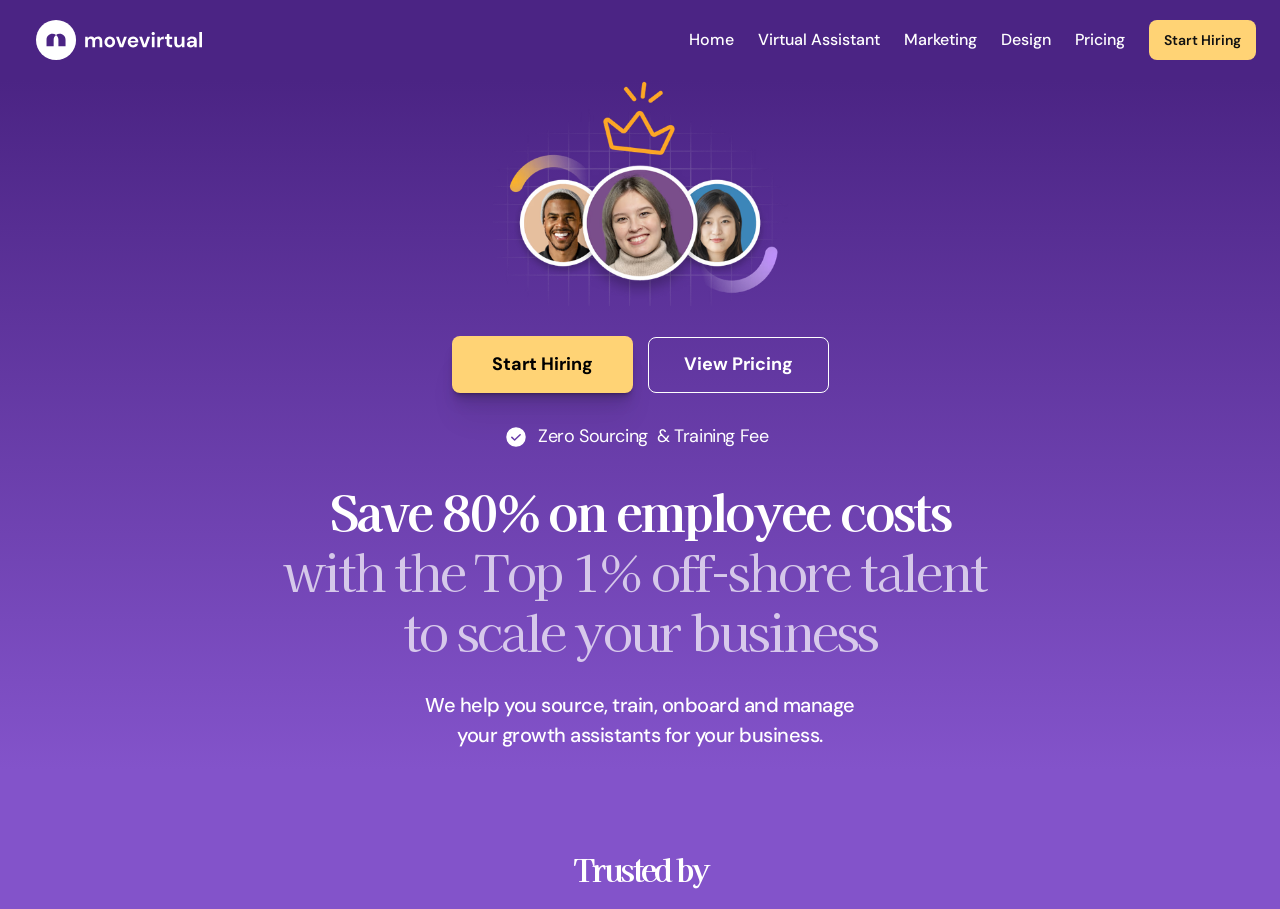Provide a short answer to the following question with just one word or phrase: What type of talent is offered by this website?

Top 1% offshore talent